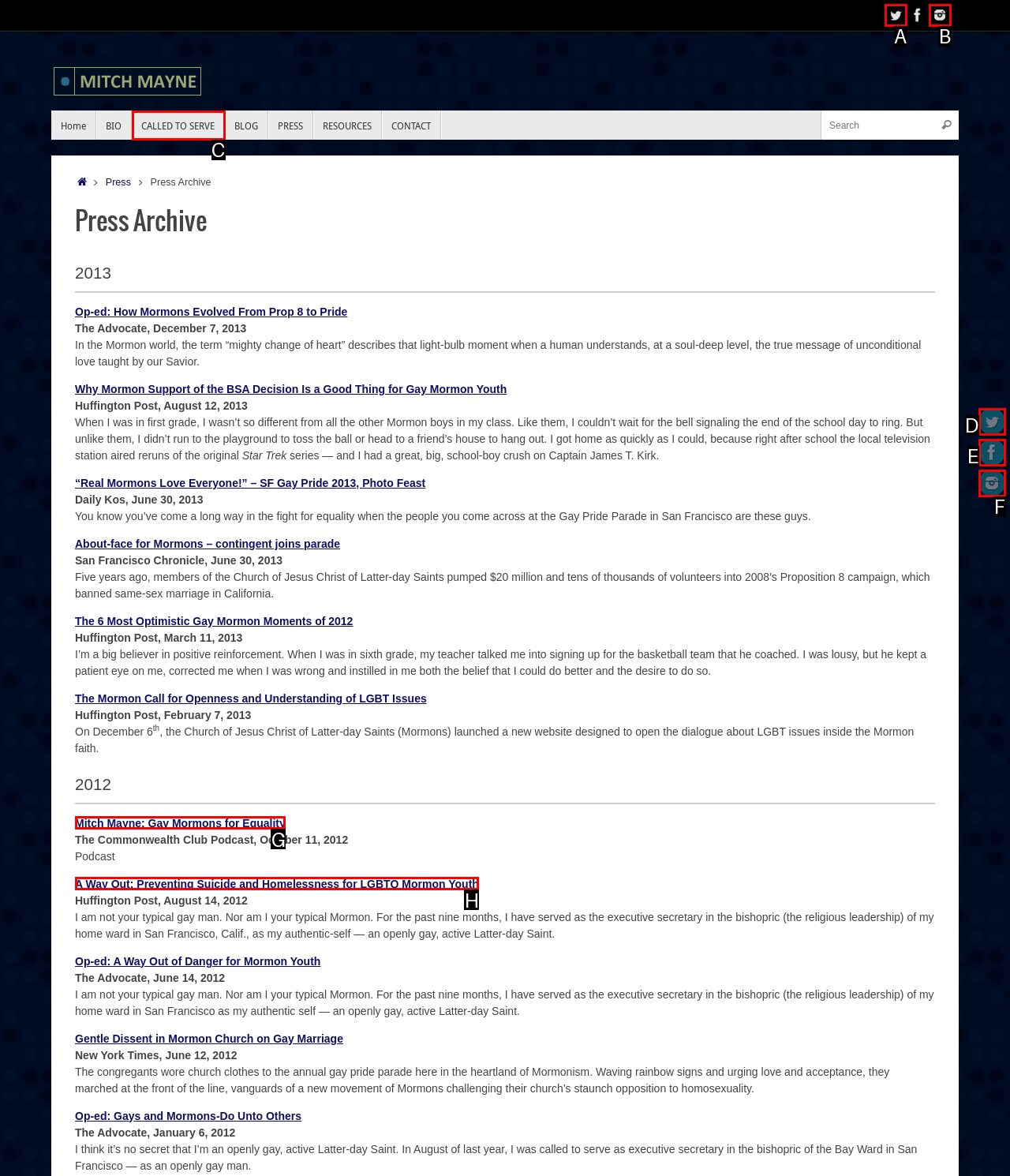Find the option that best fits the description: CALLED TO SERVE. Answer with the letter of the option.

C